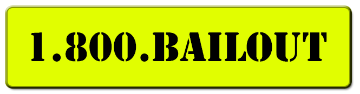Use the information in the screenshot to answer the question comprehensively: What is the purpose of the button's design?

The caption suggests that the button's design is 'intended to immediately draw attention', which implies that the purpose of the button's design is to grab the attention of individuals seeking bail services.